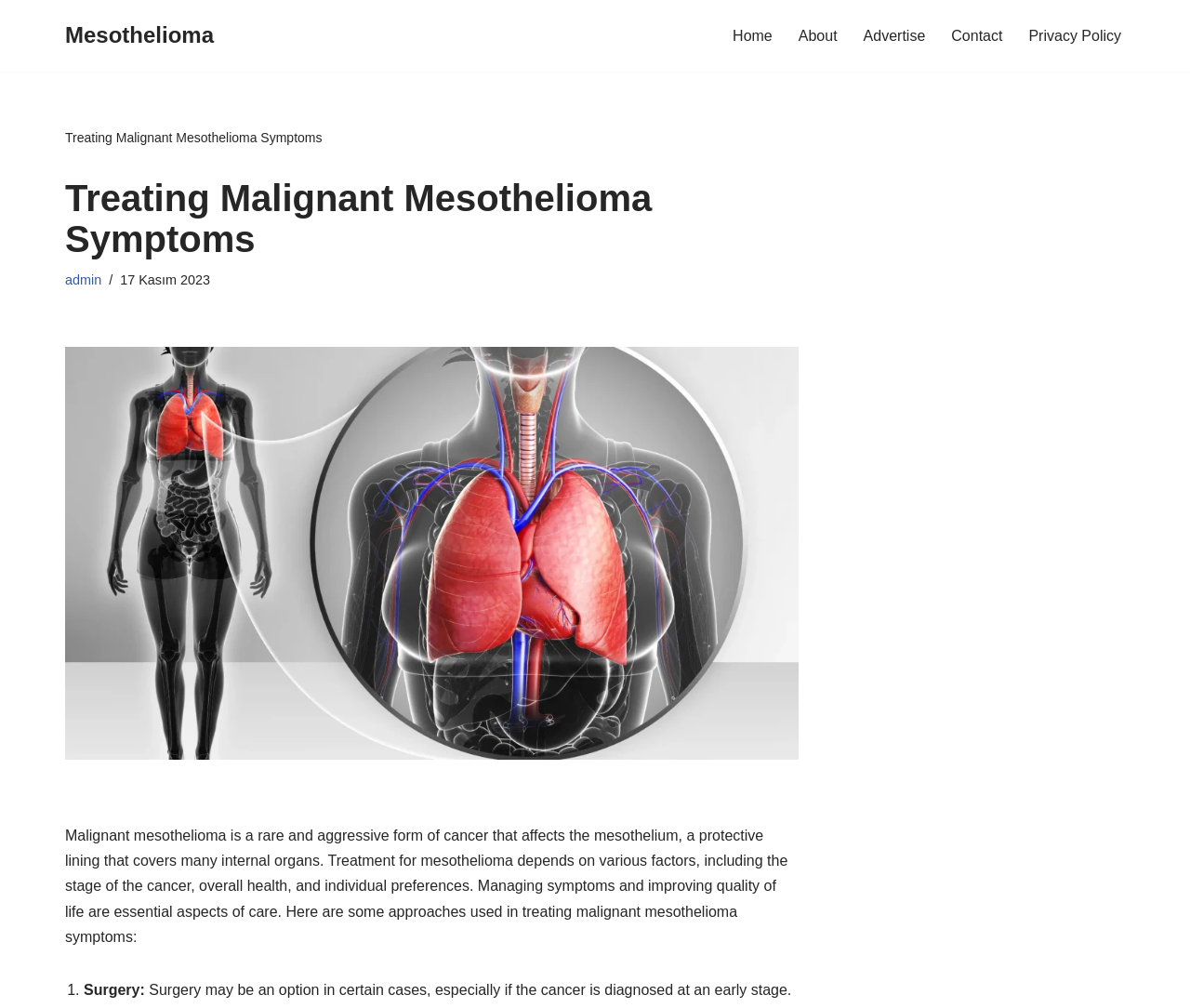Using the description "İçeriğe geç", predict the bounding box of the relevant HTML element.

[0.0, 0.03, 0.023, 0.048]